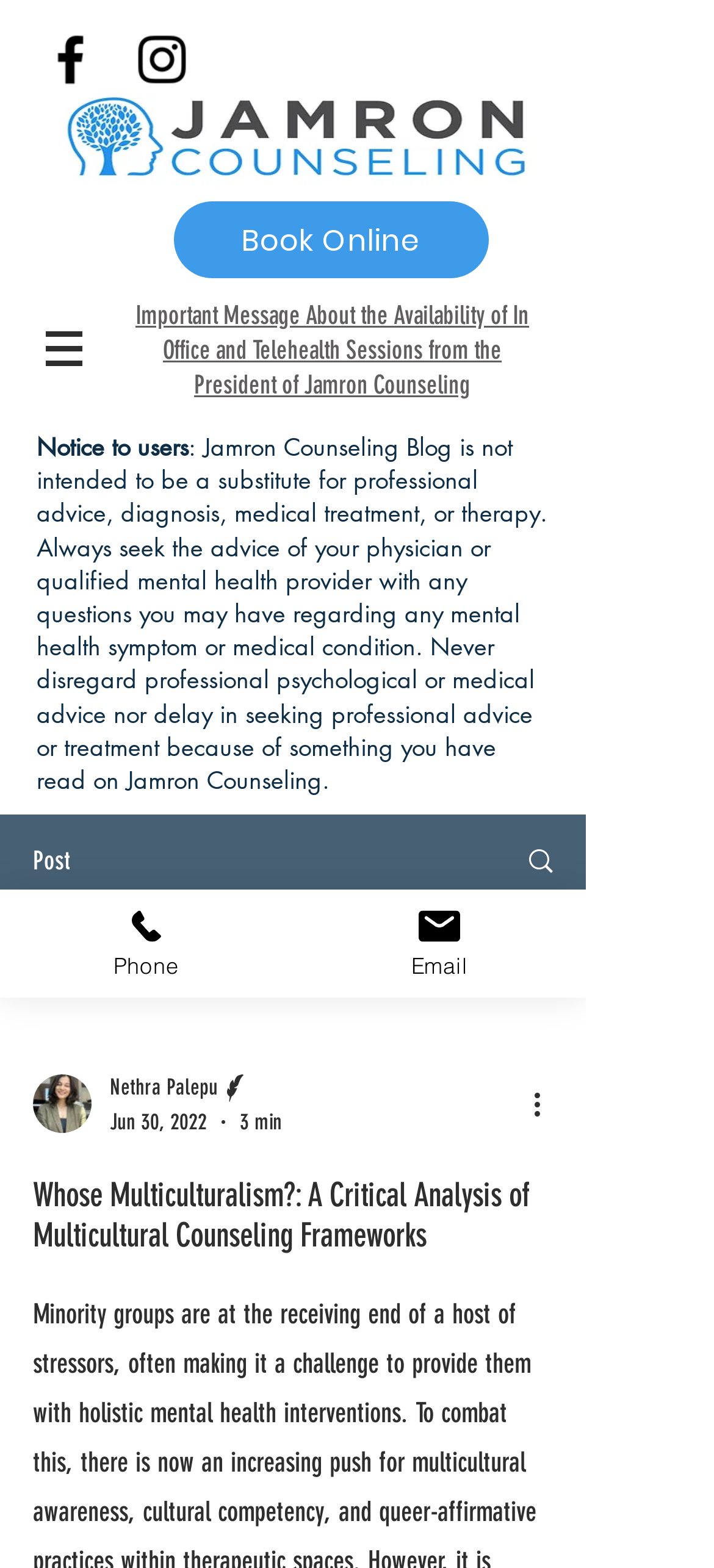How many minutes does it take to read the latest article?
Kindly offer a comprehensive and detailed response to the question.

I found the reading time of the latest article by looking at the generic element with the text '3 min' which is located under the heading element, and it seems to be the estimated reading time of the article.